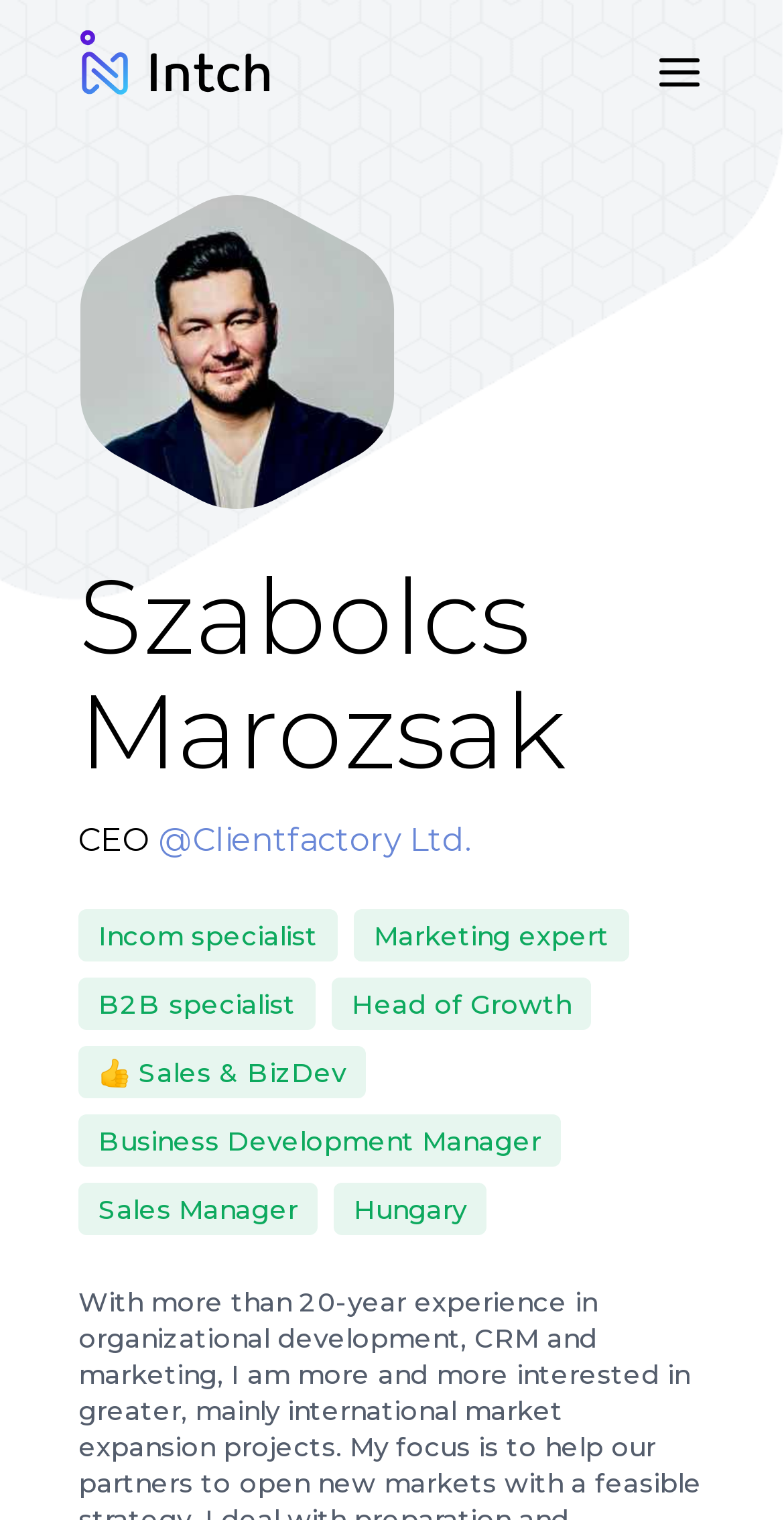How many images are on this webpage?
Answer the question with a single word or phrase by looking at the picture.

4